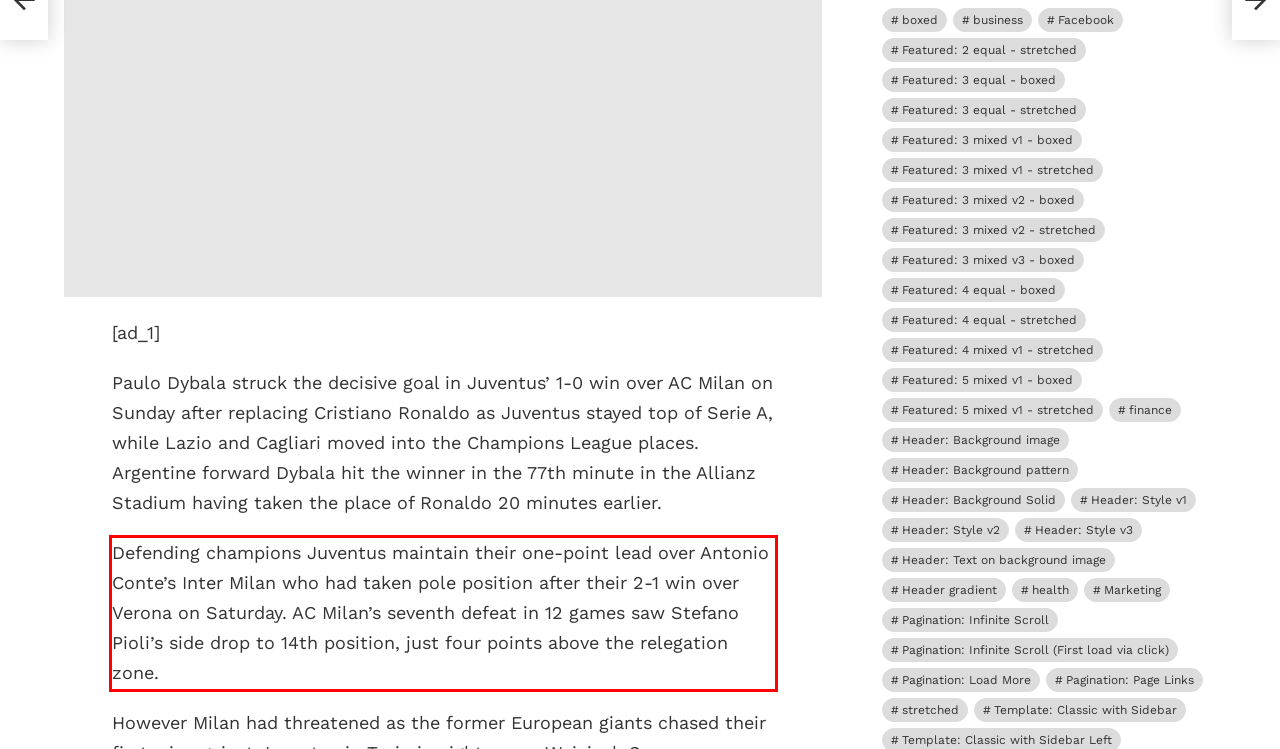By examining the provided screenshot of a webpage, recognize the text within the red bounding box and generate its text content.

Defending champions Juventus maintain their one-point lead over Antonio Conte’s Inter Milan who had taken pole position after their 2-1 win over Verona on Saturday. AC Milan’s seventh defeat in 12 games saw Stefano Pioli’s side drop to 14th position, just four points above the relegation zone.